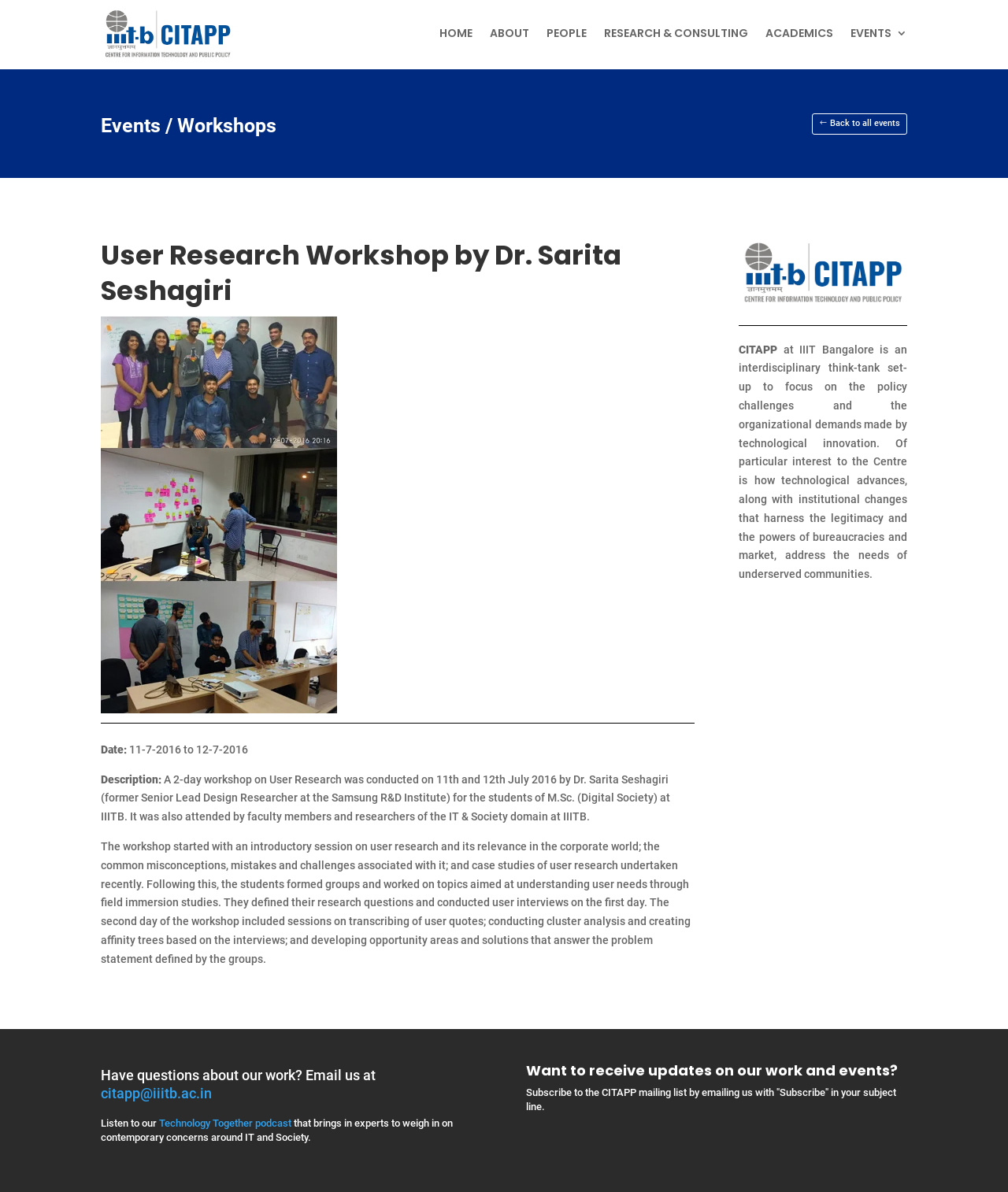Extract the main heading from the webpage content.

User Research Workshop by Dr. Sarita Seshagiri